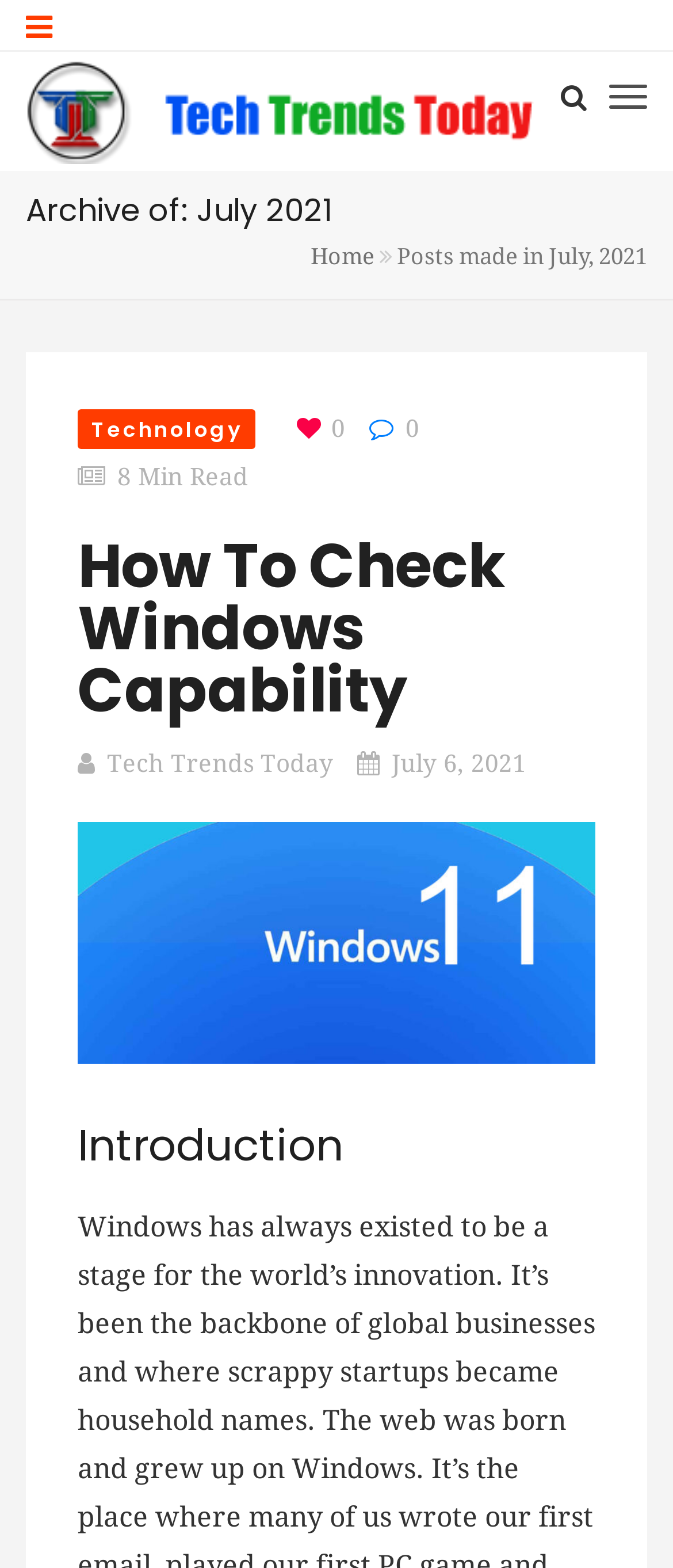What is the date of the first post?
Respond to the question with a well-detailed and thorough answer.

The date of the first post can be determined by looking at the link element with the text 'July 6, 2021' located in the main content section of the webpage.